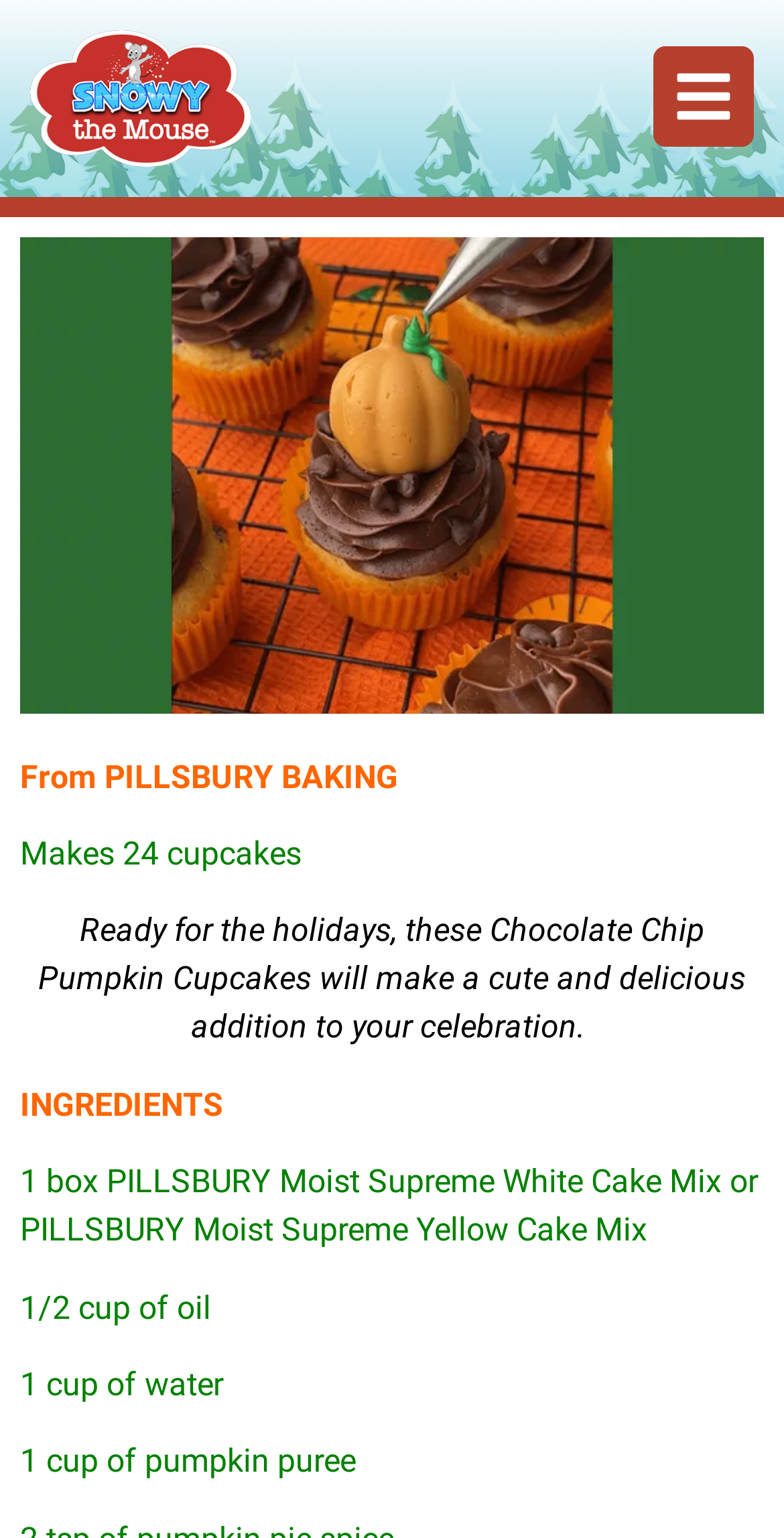Refer to the image and provide an in-depth answer to the question: 
Is pumpkin puree an ingredient in the recipe?

The ingredients list includes '1 cup of pumpkin puree', which confirms that pumpkin puree is an ingredient in the recipe.